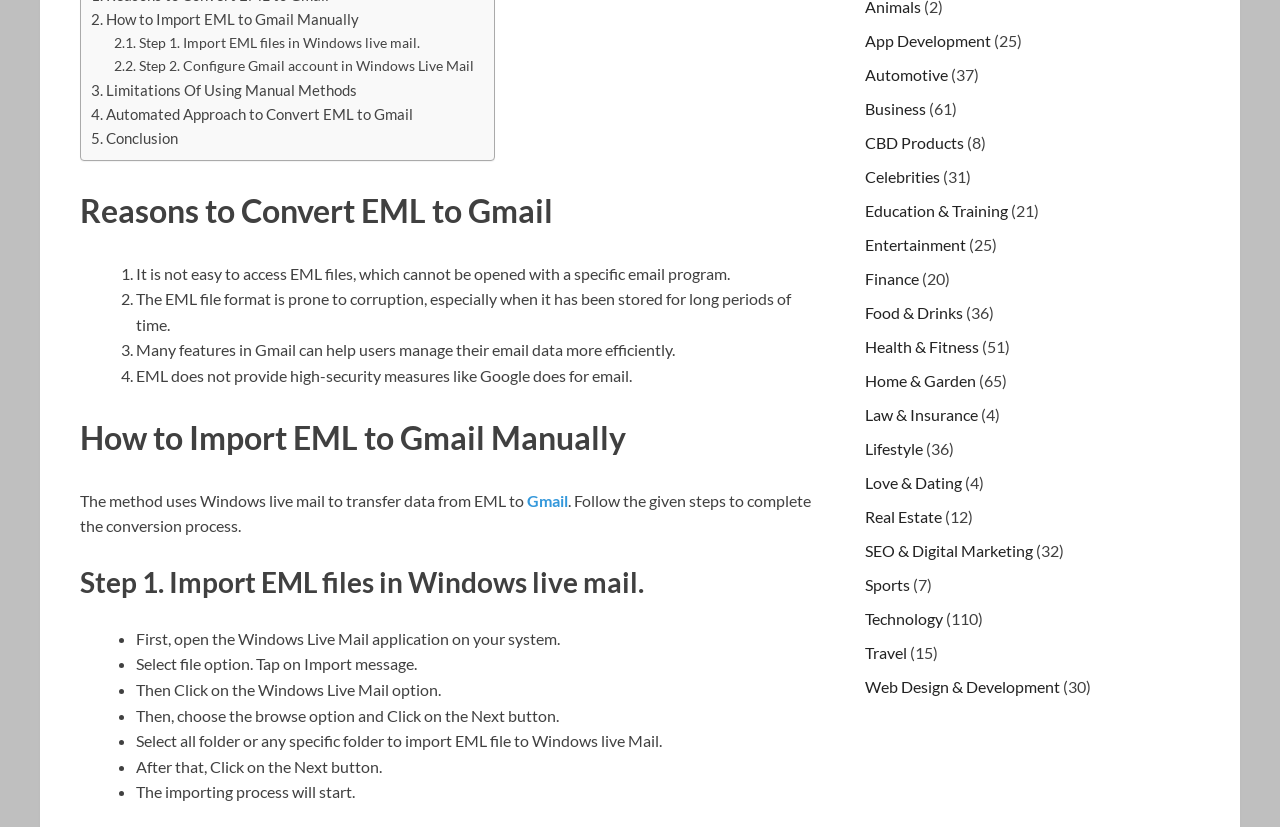Please give a succinct answer to the question in one word or phrase:
What is the first step to import EML files in Windows Live Mail?

Open Windows Live Mail